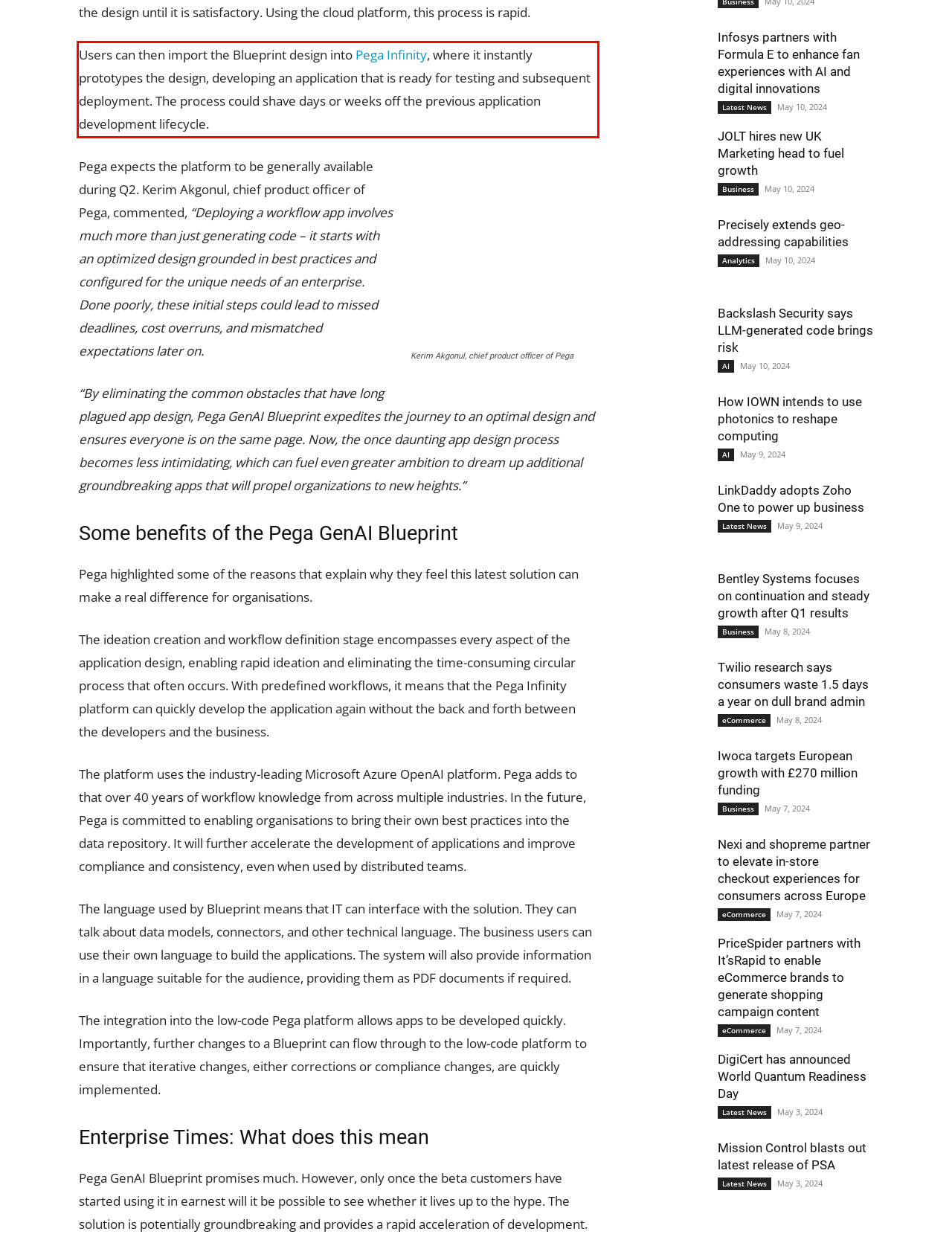You have a screenshot with a red rectangle around a UI element. Recognize and extract the text within this red bounding box using OCR.

Users can then import the Blueprint design into Pega Infinity, where it instantly prototypes the design, developing an application that is ready for testing and subsequent deployment. The process could shave days or weeks off the previous application development lifecycle.